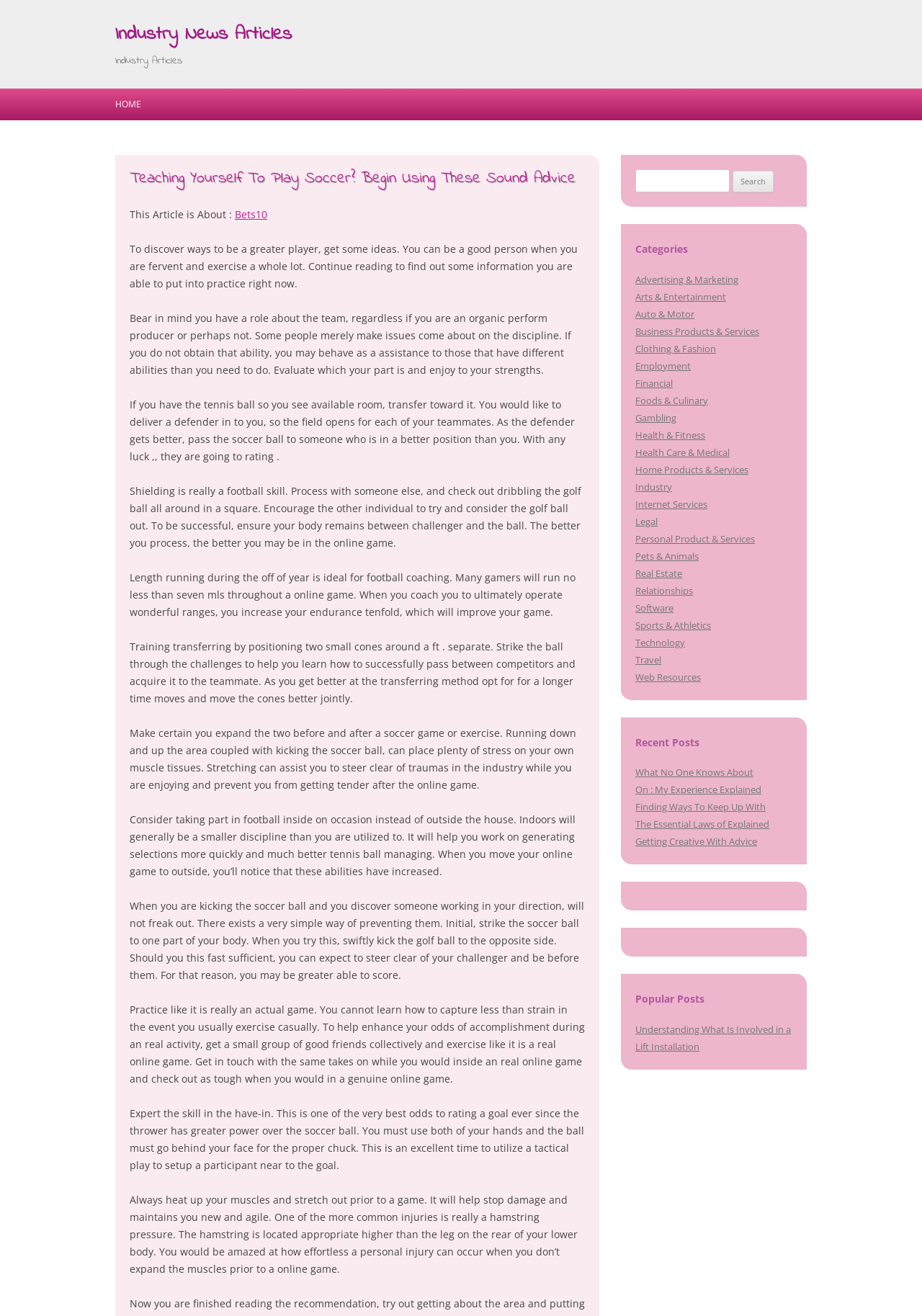Answer the question below with a single word or a brief phrase: 
How can you improve your soccer skills?

Practice and exercise